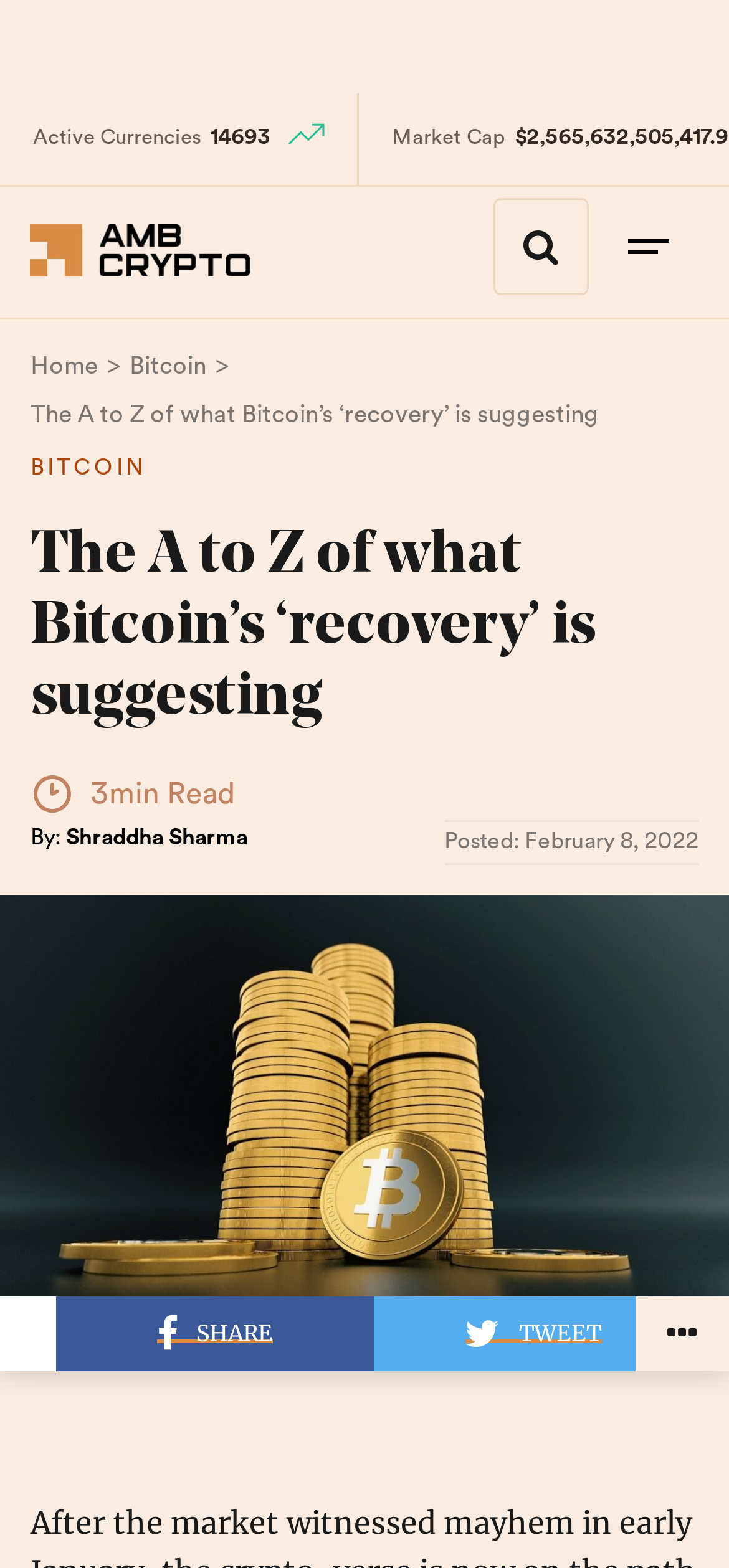Please give a concise answer to this question using a single word or phrase: 
Who is the author of the article?

Shraddha Sharma